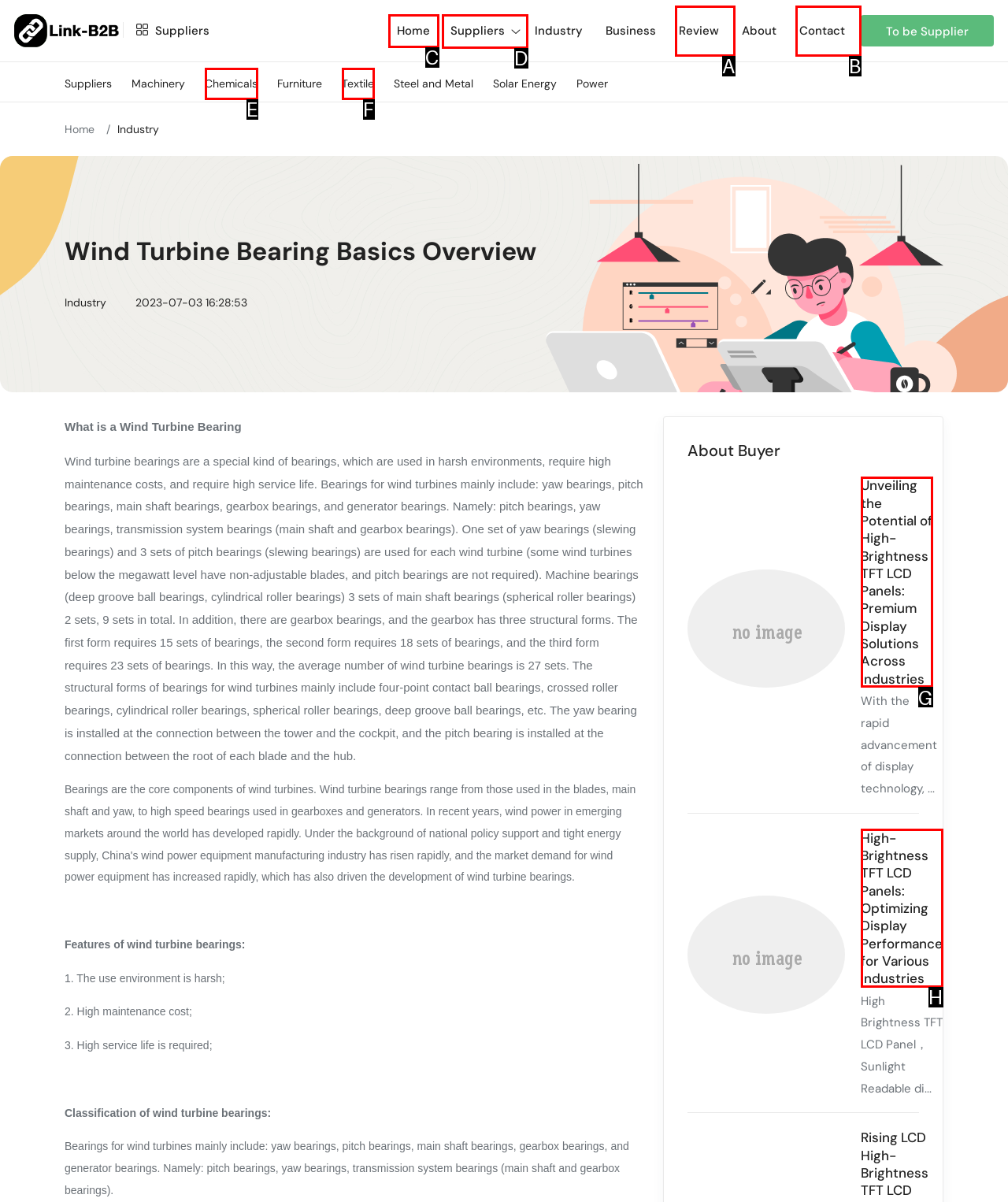Determine the right option to click to perform this task: Click the 'Unveiling the Potential of High-Brightness TFT LCD Panels: Premium Display Solutions Across Industries' link
Answer with the correct letter from the given choices directly.

G